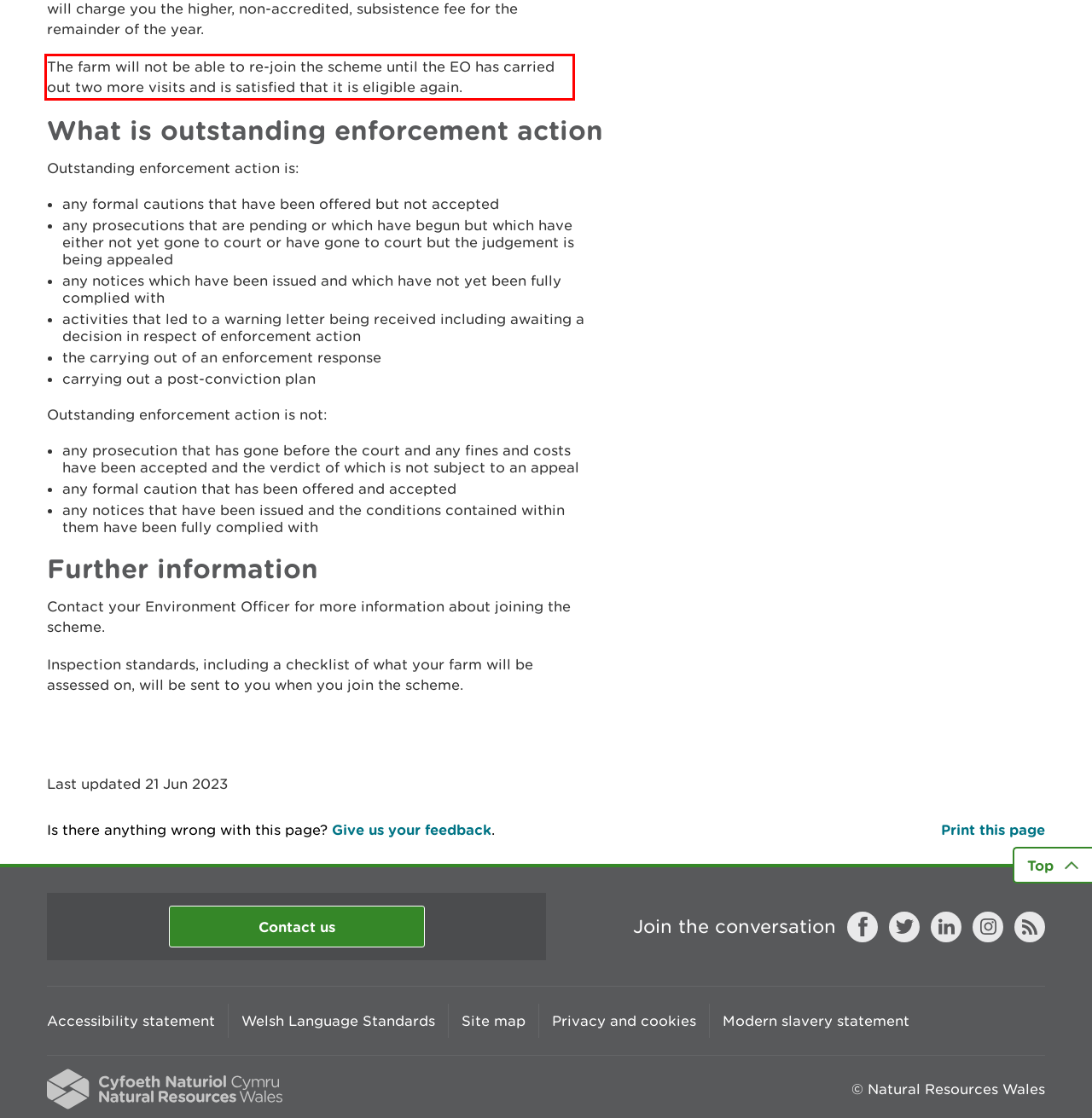You have a screenshot with a red rectangle around a UI element. Recognize and extract the text within this red bounding box using OCR.

The farm will not be able to re-join the scheme until the EO has carried out two more visits and is satisfied that it is eligible again.